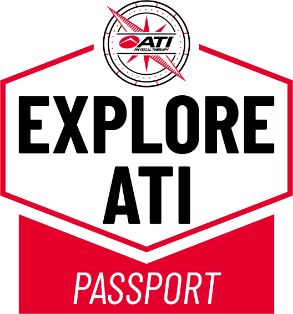What is the ATI symbol incorporated with?
Based on the screenshot, provide a one-word or short-phrase response.

directional compass motif